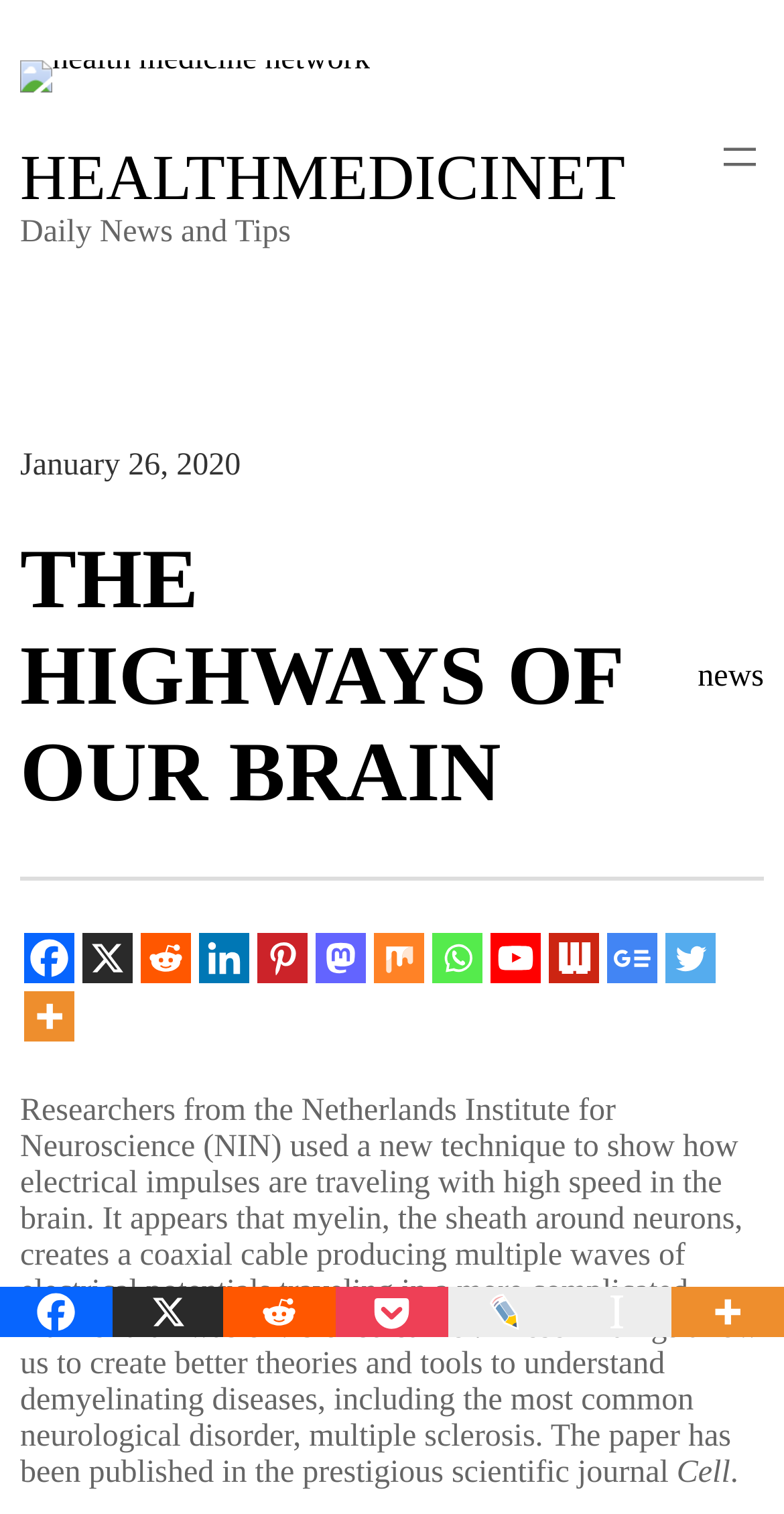Pinpoint the bounding box coordinates of the clickable area necessary to execute the following instruction: "Click on the 'health medicine network' link". The coordinates should be given as four float numbers between 0 and 1, namely [left, top, right, bottom].

[0.026, 0.04, 0.472, 0.061]